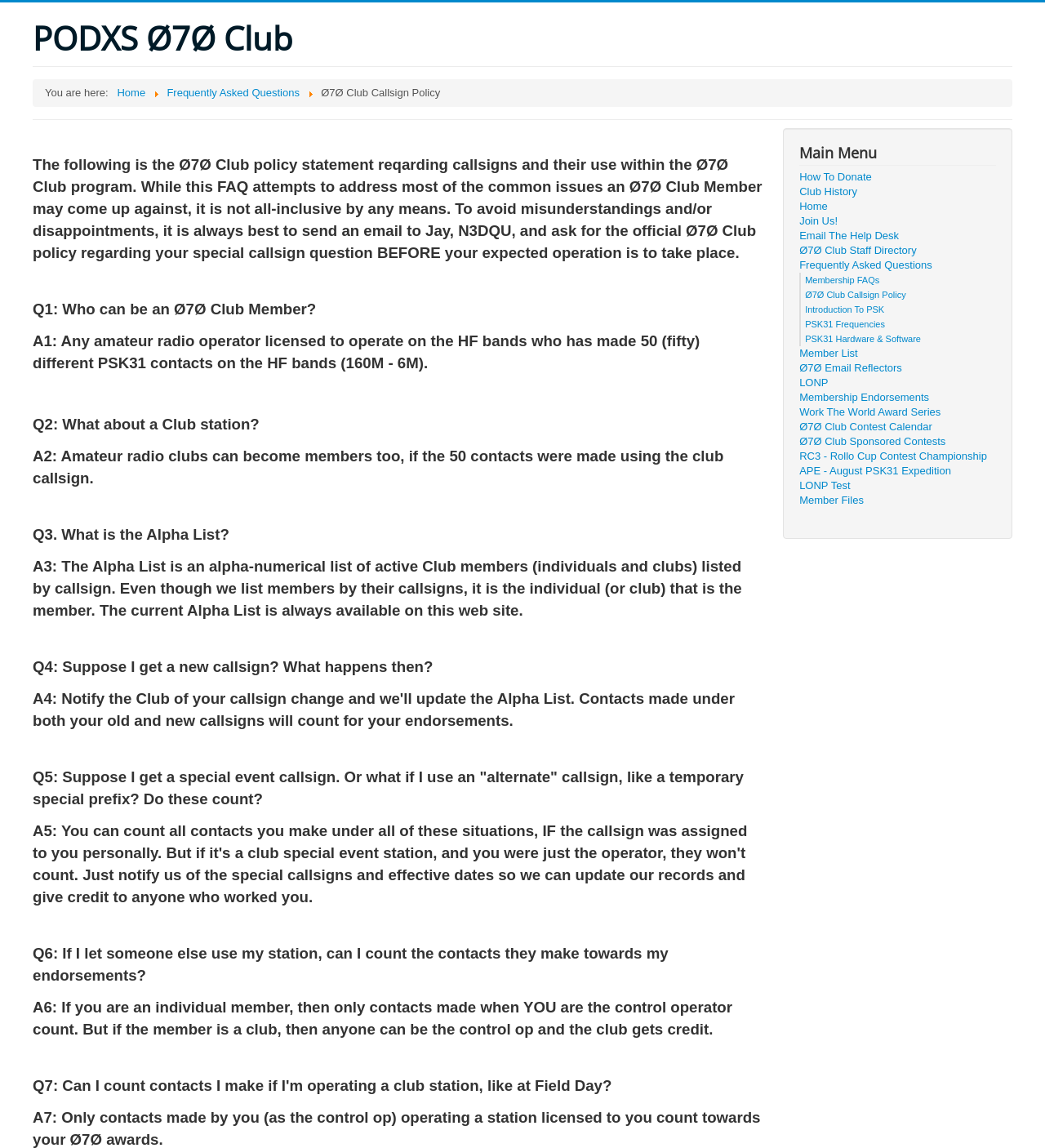Who can become an Ø7Ø Club Member?
Please give a detailed and elaborate explanation in response to the question.

According to the webpage, any amateur radio operator licensed to operate on the HF bands who has made 50 different PSK31 contacts on the HF bands can become an Ø7Ø Club Member.